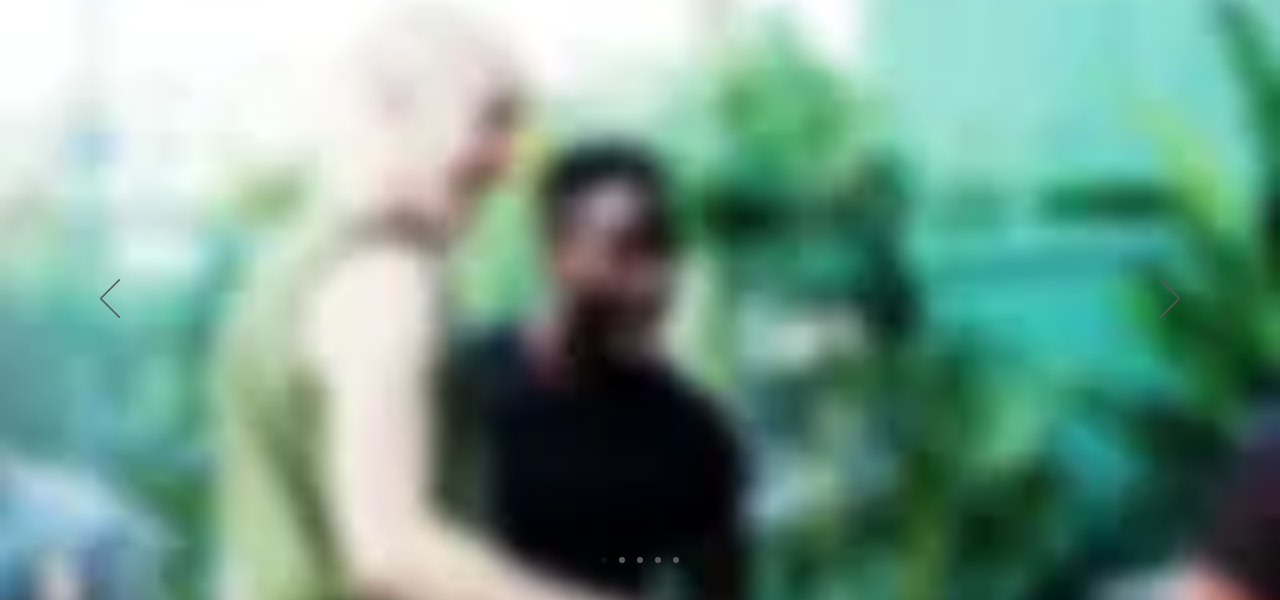What is the atmosphere of the scene?
Provide a detailed and well-explained answer to the question.

The caption describes the atmosphere of the scene as cheerful, which is enhanced by the lush greenery in the backdrop and the friendly interaction between the two individuals.